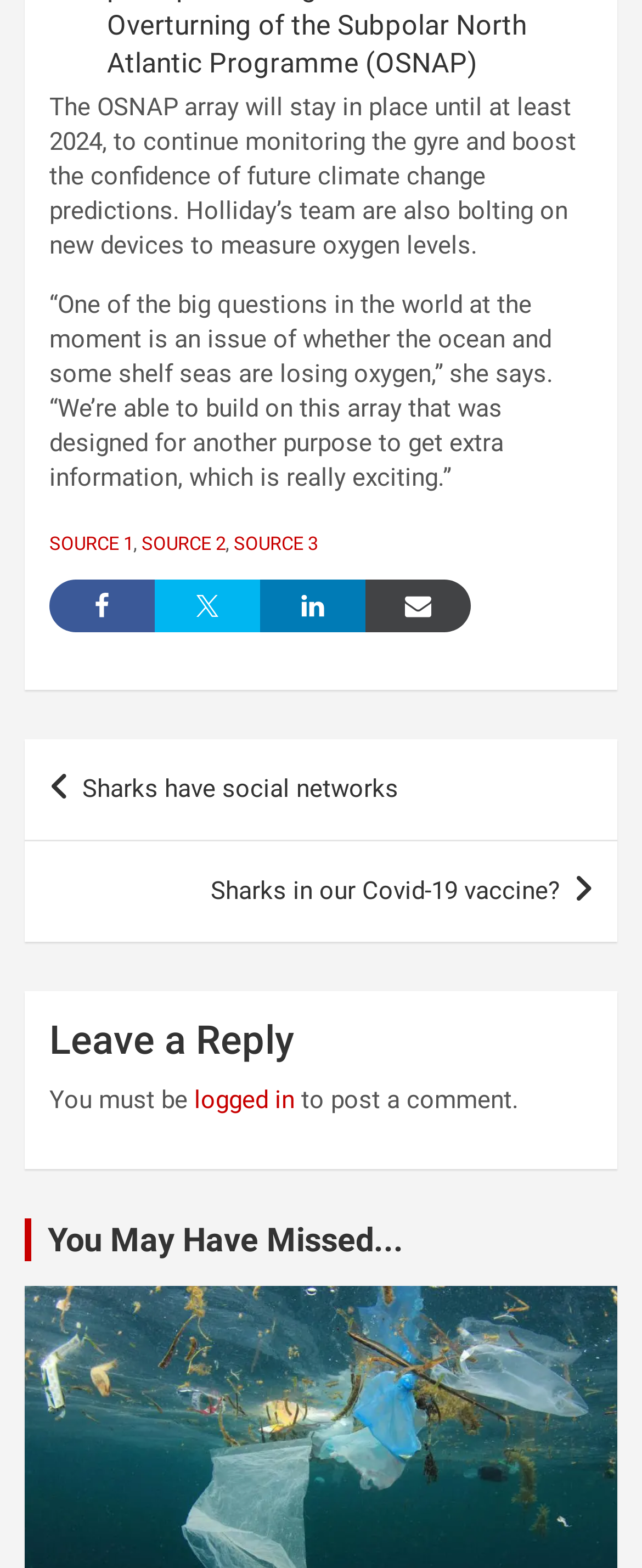Please provide the bounding box coordinates in the format (top-left x, top-left y, bottom-right x, bottom-right y). Remember, all values are floating point numbers between 0 and 1. What is the bounding box coordinate of the region described as: SOURCE 3

[0.364, 0.34, 0.495, 0.354]